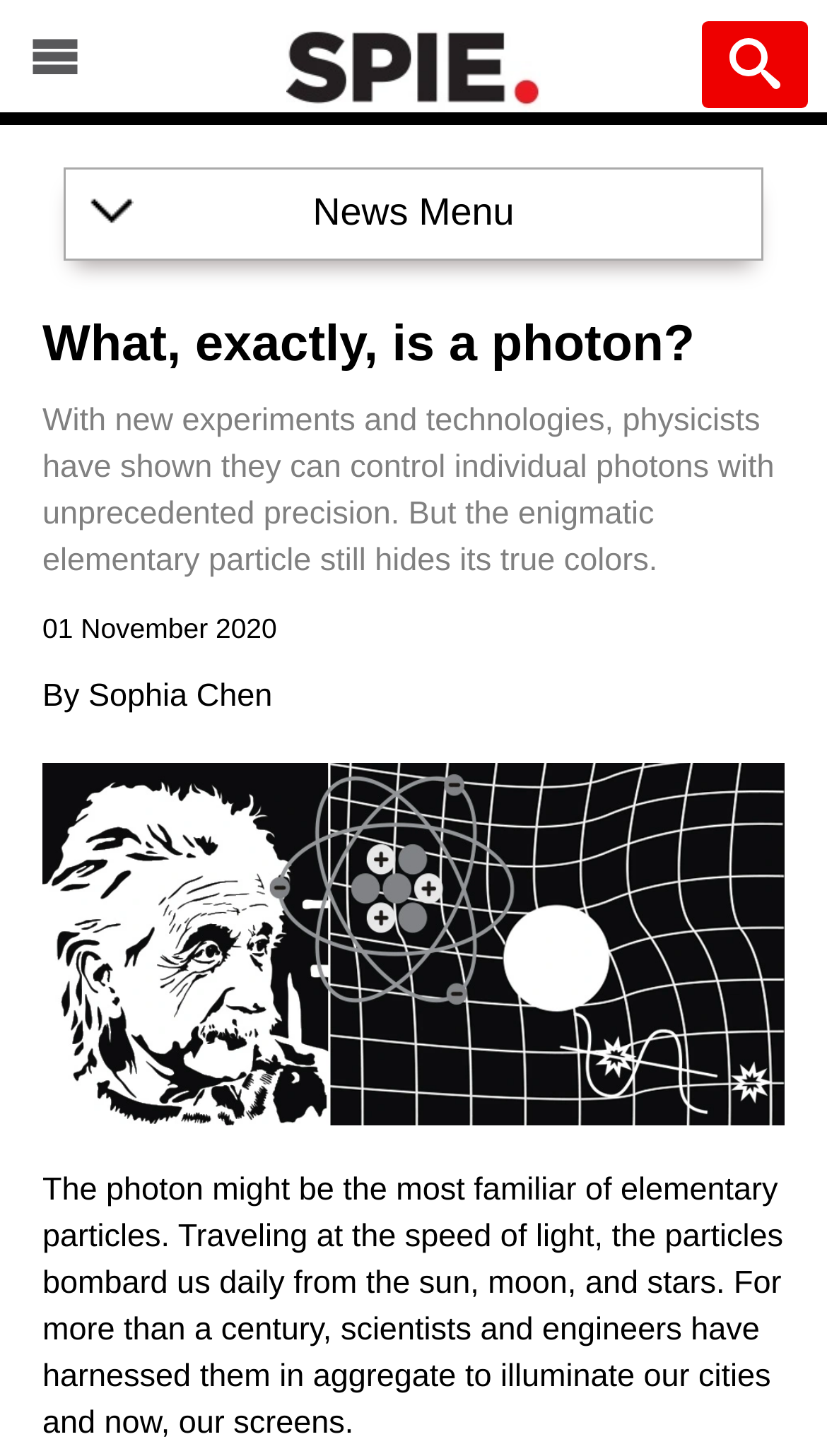Elaborate on the information and visuals displayed on the webpage.

This webpage is about an article discussing the nature of photons. At the top left corner, there is a menu toggle button with a corresponding SVG icon. Next to it, on the top center, is a link to the homepage with a logo image. On the top right corner, there is a search toggle button with another SVG icon.

Below the top navigation bar, there is a label text "close menu" that spans the entire width of the page. Underneath, there is a news menu section with several links to different categories, including News Home, Community, Events, Press Releases, Publications, Technology, and Photonics Focus.

The main article begins with a heading "What, exactly, is a photon?" followed by a brief summary of the article, which discusses how physicists have made progress in controlling individual photons with precision, but the particle still remains mysterious. The article is dated November 1, 2020, and is written by Sophia Chen.

Below the summary, there is an image of Einstein, and the main article text continues, discussing how photons are familiar elementary particles that bombard us daily from natural sources and have been harnessed for illumination and other purposes.